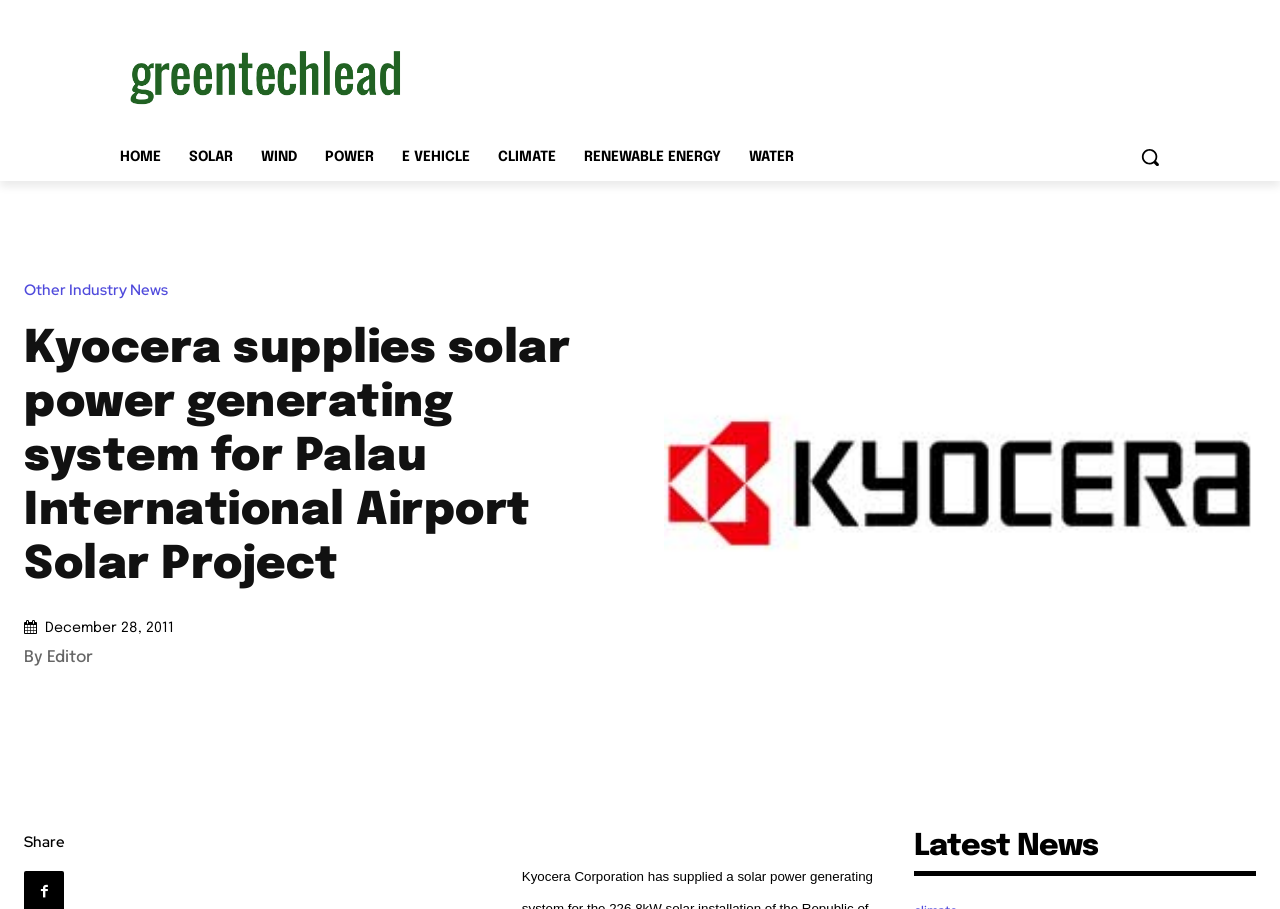Given the description Climate, predict the bounding box coordinates of the UI element. Ensure the coordinates are in the format (top-left x, top-left y, bottom-right x, bottom-right y) and all values are between 0 and 1.

[0.378, 0.146, 0.445, 0.199]